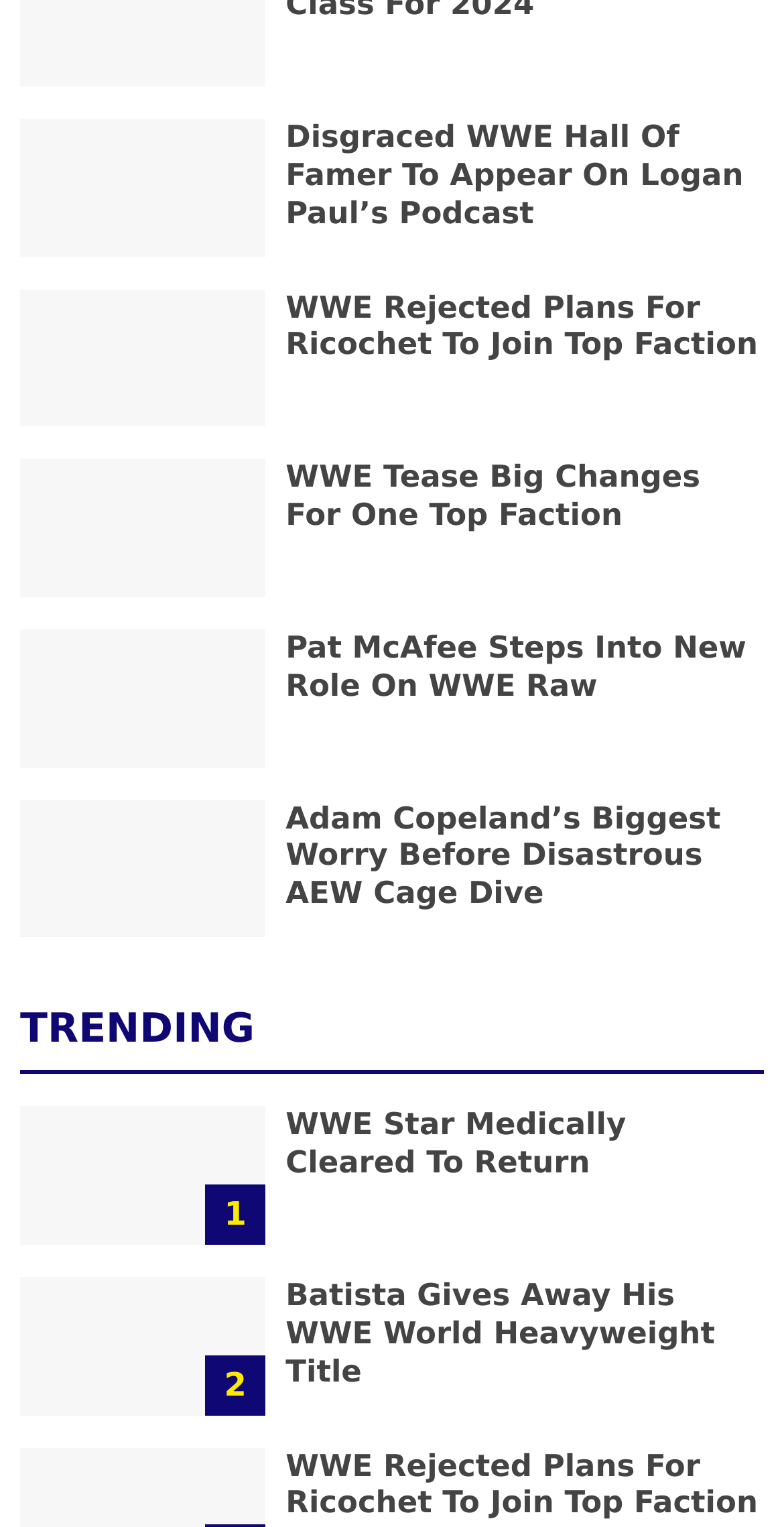How many articles are listed on the webpage?
Please describe in detail the information shown in the image to answer the question.

I counted the number of heading elements with link elements as their children, which are likely article titles, and found 8 of them.